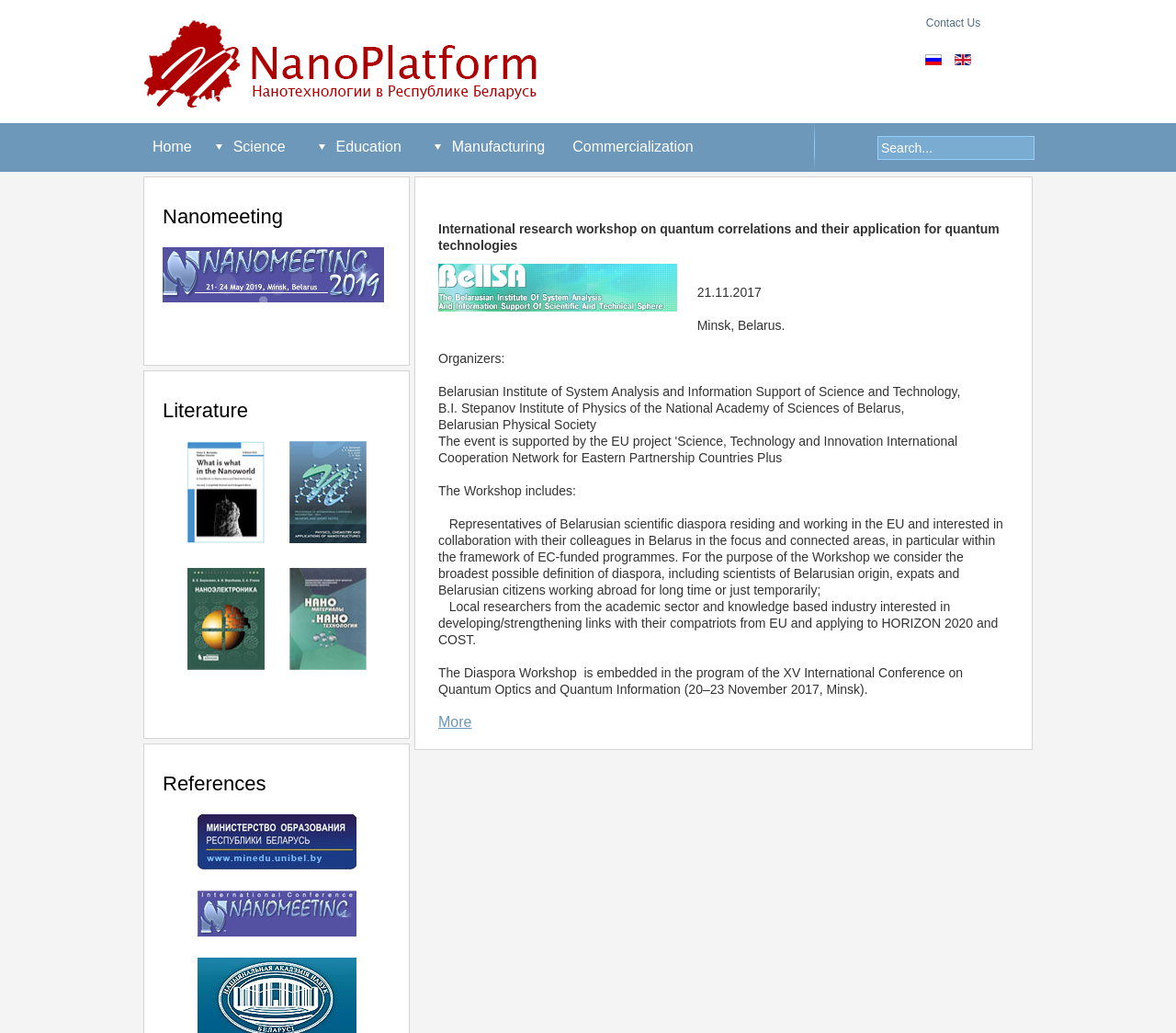Observe the image and answer the following question in detail: What is the location of the workshop?

I found the location of the workshop by reading the text 'Minsk, Belarus.' which is provided below the date '21.11.2017'.